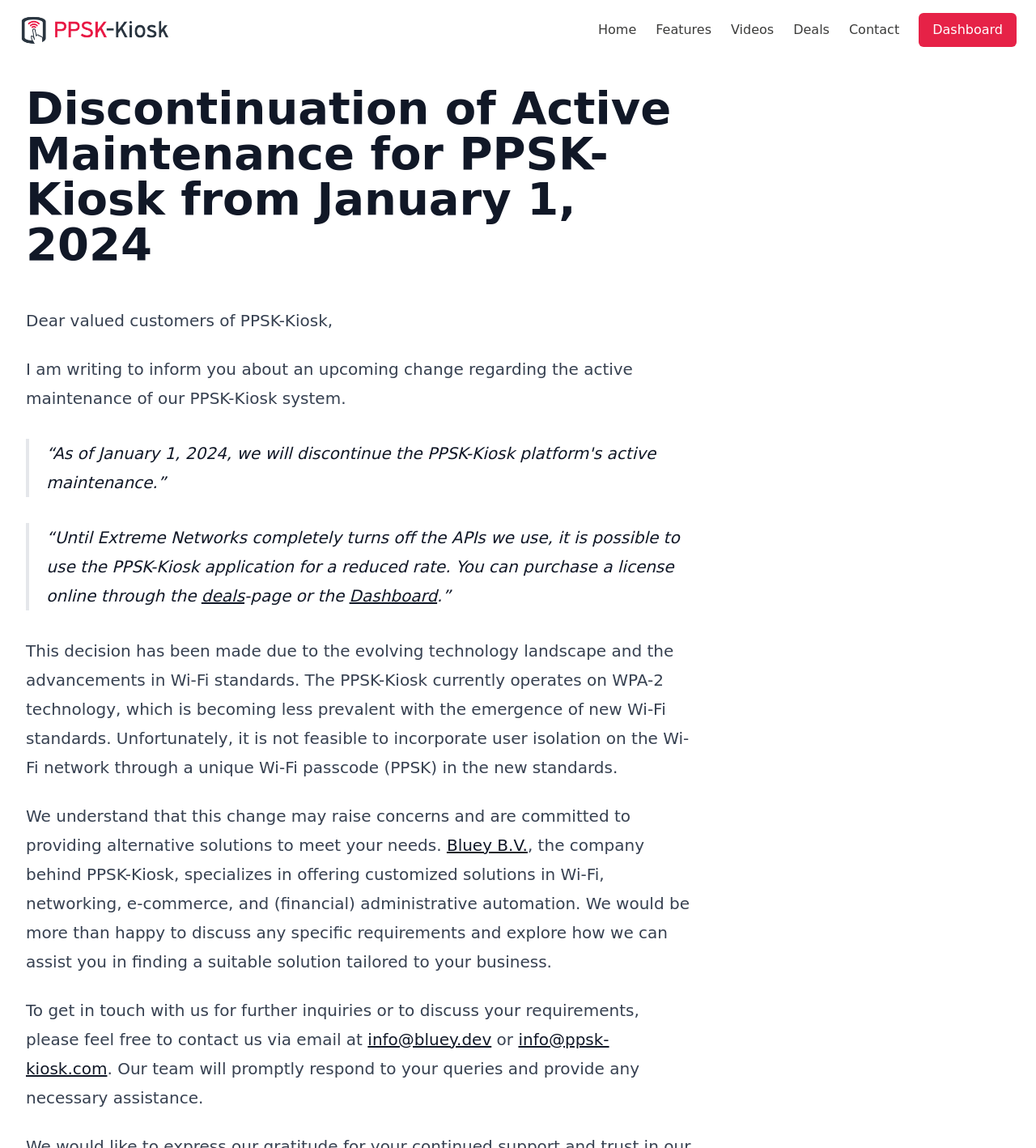Determine the main heading of the webpage and generate its text.

Discontinuation of Active Maintenance for PPSK-Kiosk from January 1, 2024